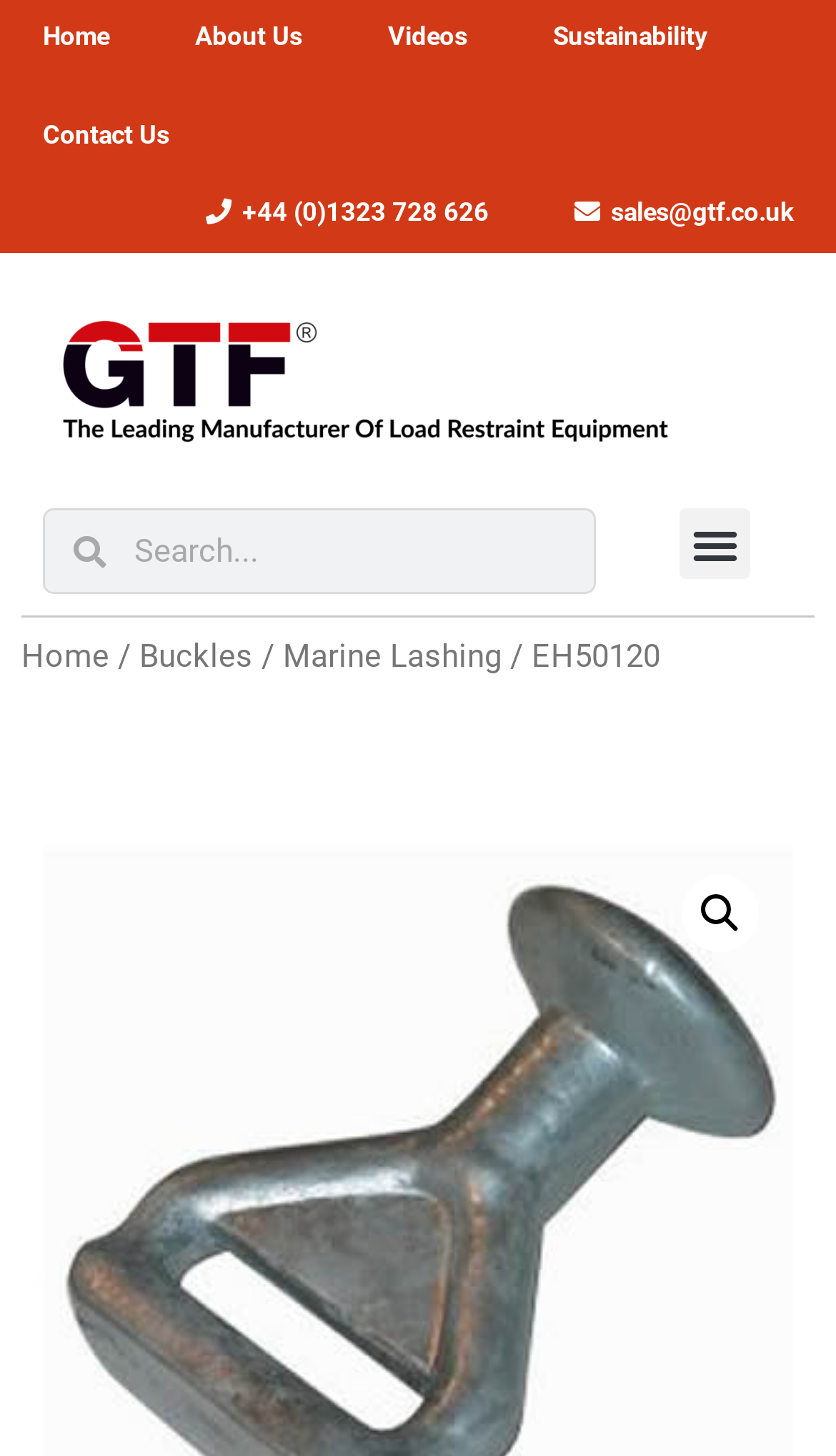What is the current page?
Analyze the image and deliver a detailed answer to the question.

The current page can be determined by looking at the breadcrumb navigation, which shows 'Home / Buckles / Marine Lashing / EH50120', indicating that the current page is about Elephant Hook.